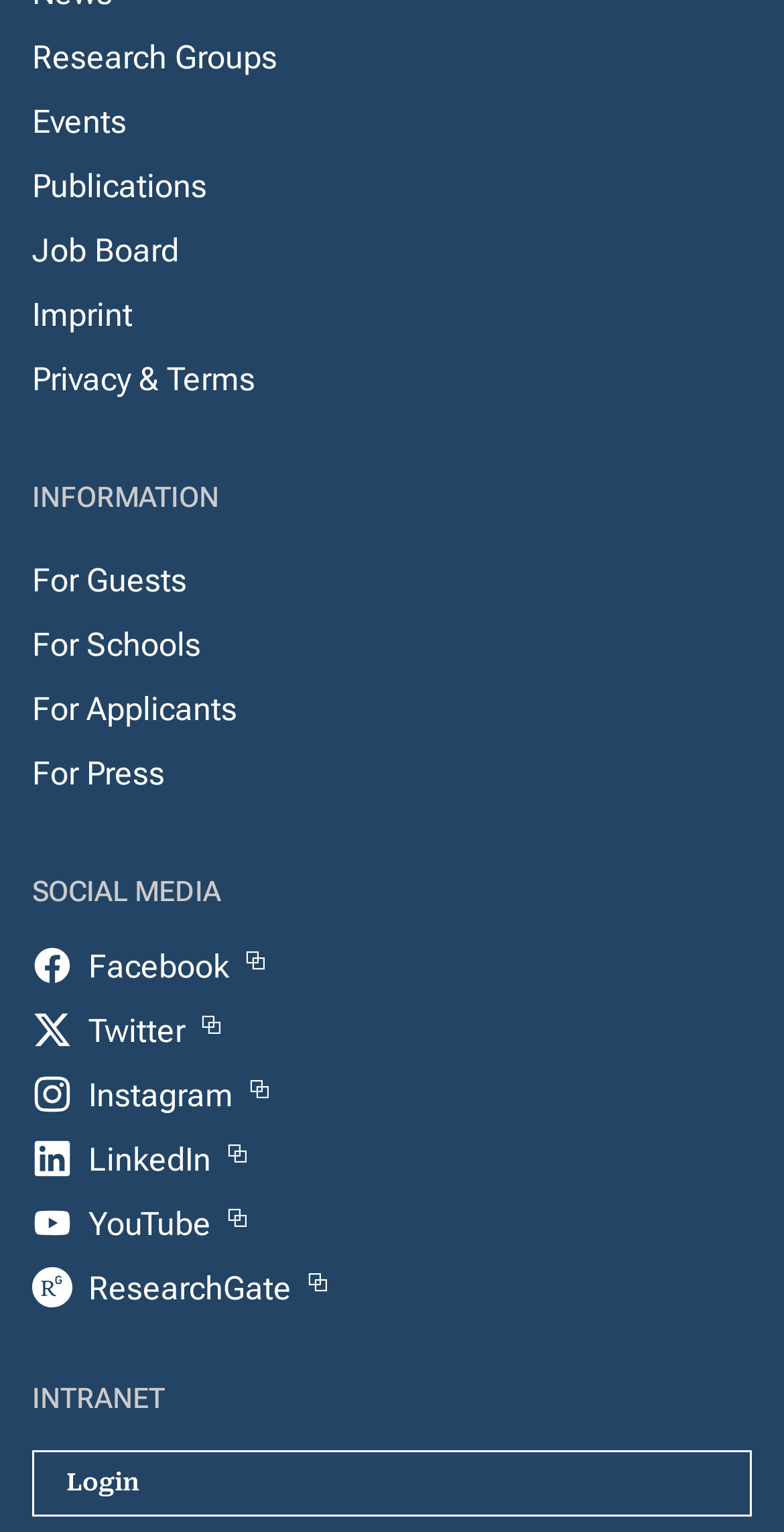Provide a single word or phrase answer to the question: 
What are the main categories on this webpage?

Research, Events, Publications, Job Board, Imprint, Privacy & Terms